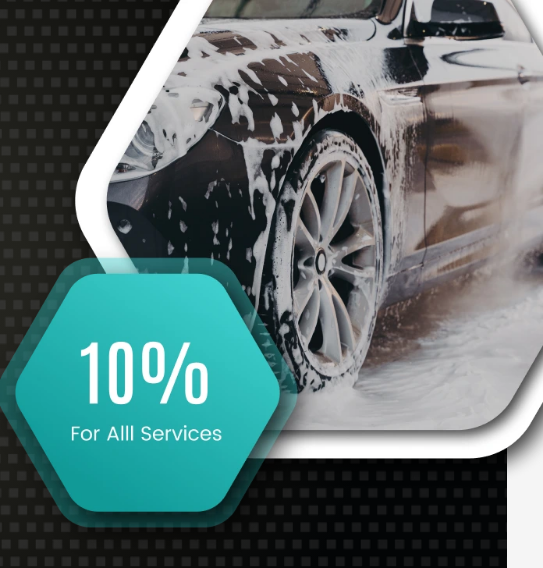What is the primary focus of the mobile car wash service?
Use the image to answer the question with a single word or phrase.

Convenience and quality